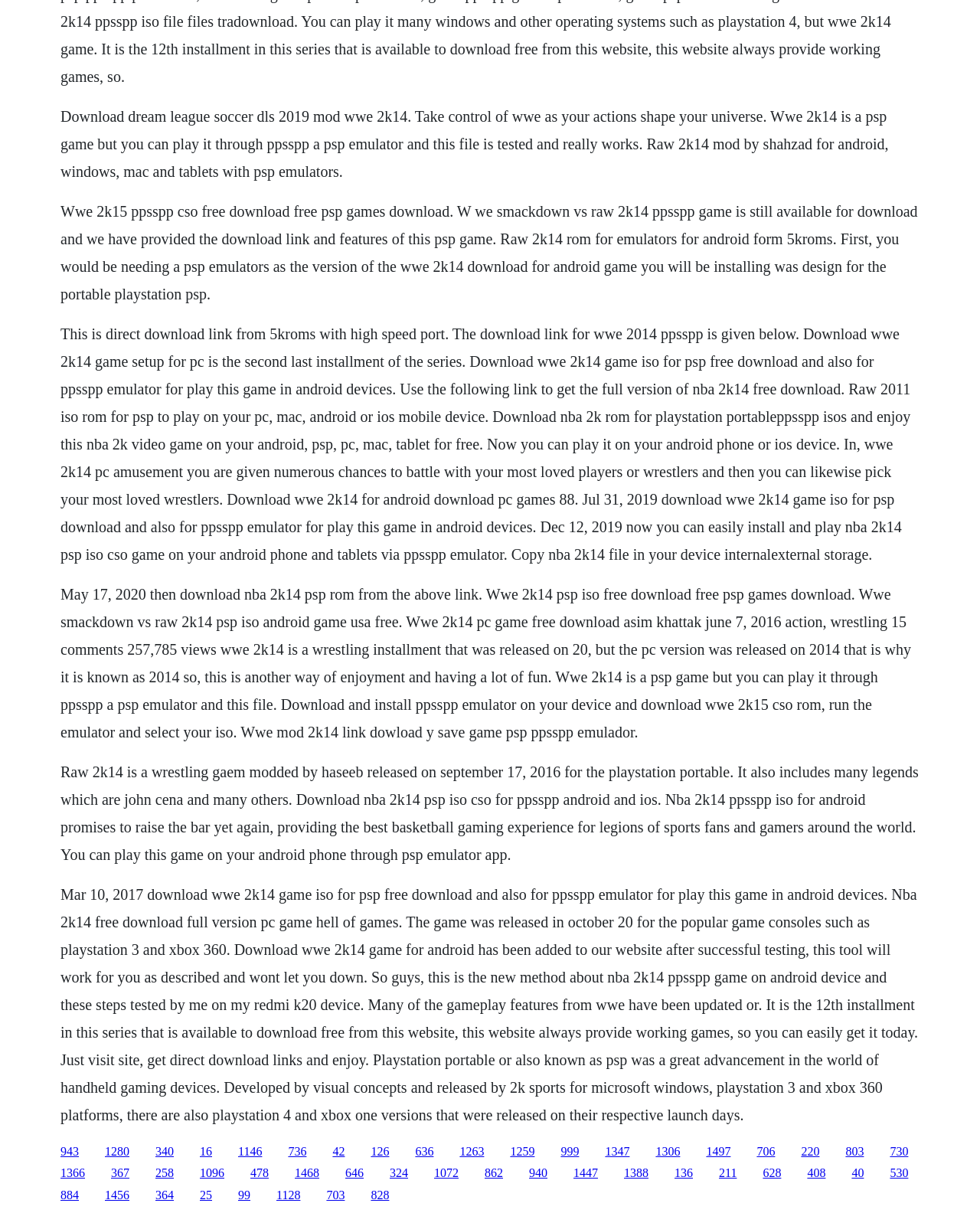Give a short answer using one word or phrase for the question:
What is the platform on which WWE 2K14 was originally released?

PlayStation Portable